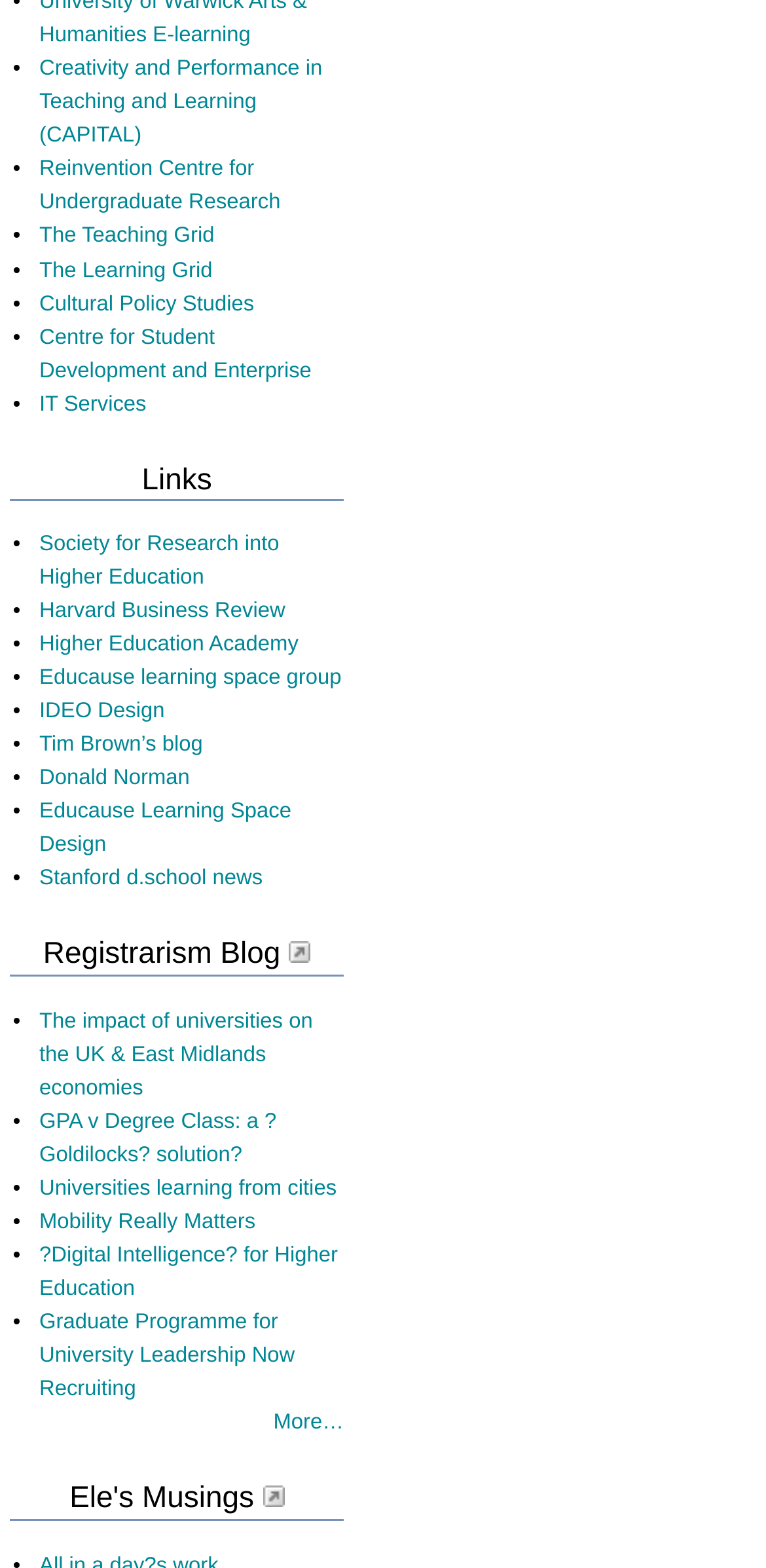Identify the bounding box coordinates of the clickable region to carry out the given instruction: "Visit 'The Teaching Grid'".

[0.051, 0.143, 0.28, 0.159]